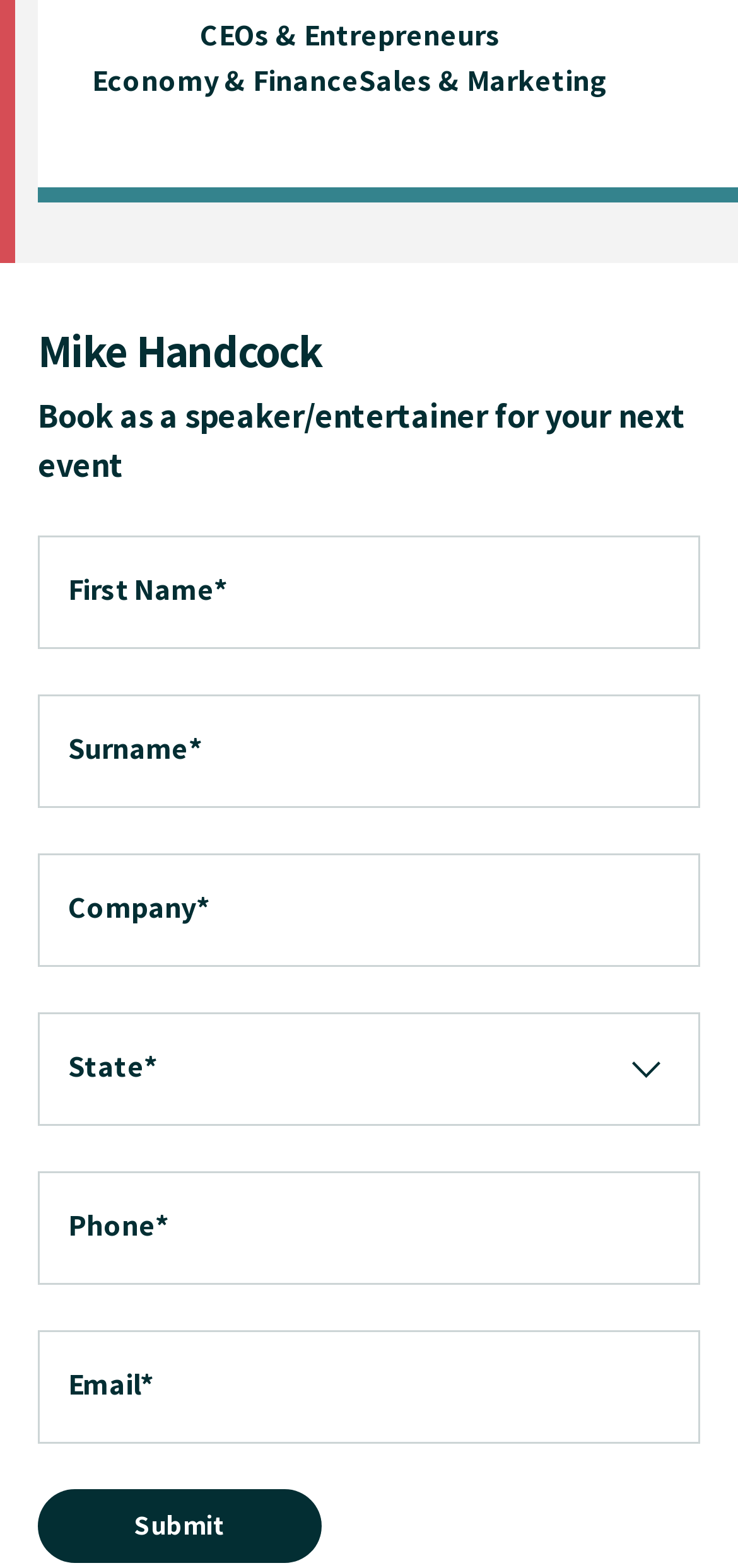Please find the bounding box coordinates of the element that needs to be clicked to perform the following instruction: "Enter First Name". The bounding box coordinates should be four float numbers between 0 and 1, represented as [left, top, right, bottom].

[0.051, 0.342, 0.949, 0.414]